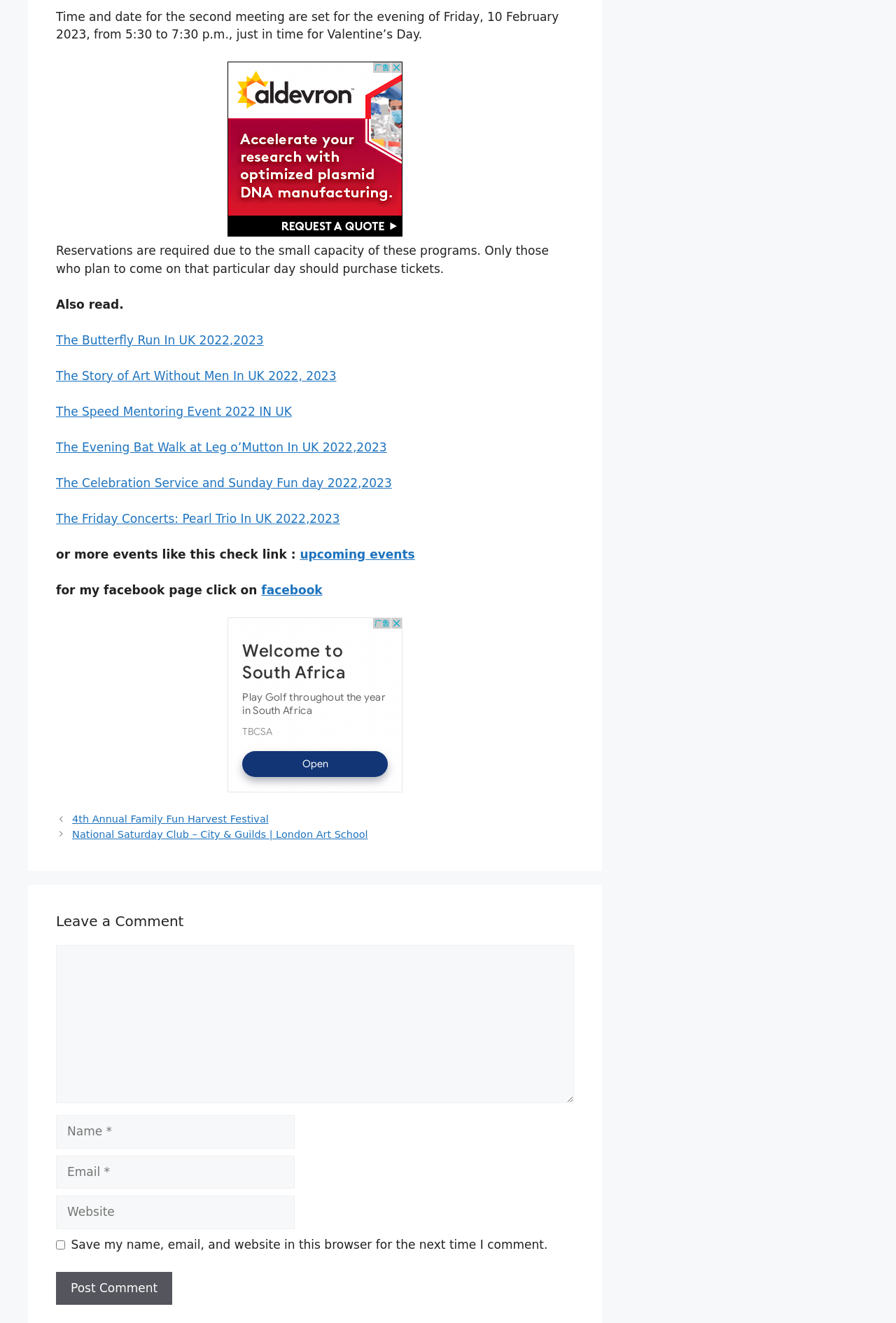Can you specify the bounding box coordinates for the region that should be clicked to fulfill this instruction: "Enter a comment in the 'Comment' textbox".

[0.062, 0.714, 0.641, 0.834]